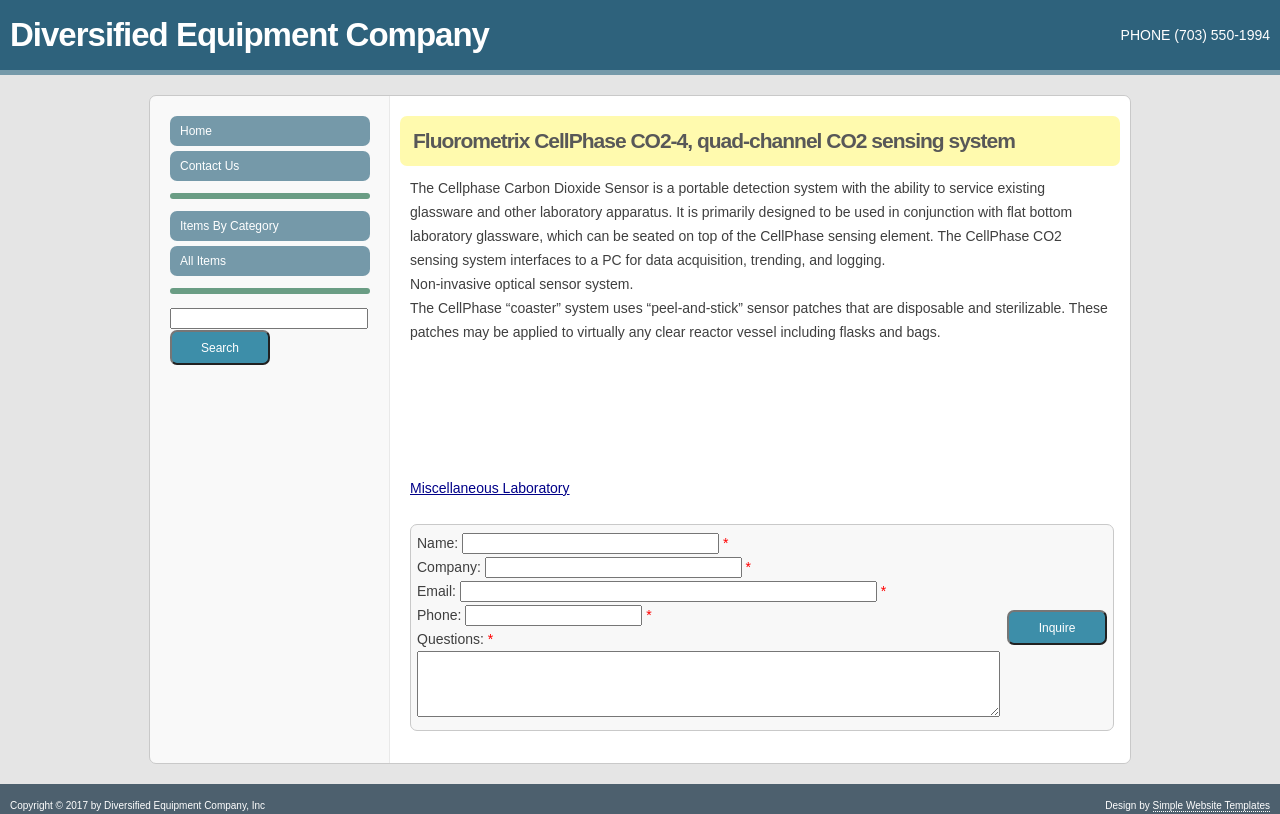What is the purpose of the CellPhase system?
Give a one-word or short phrase answer based on the image.

To detect CO2